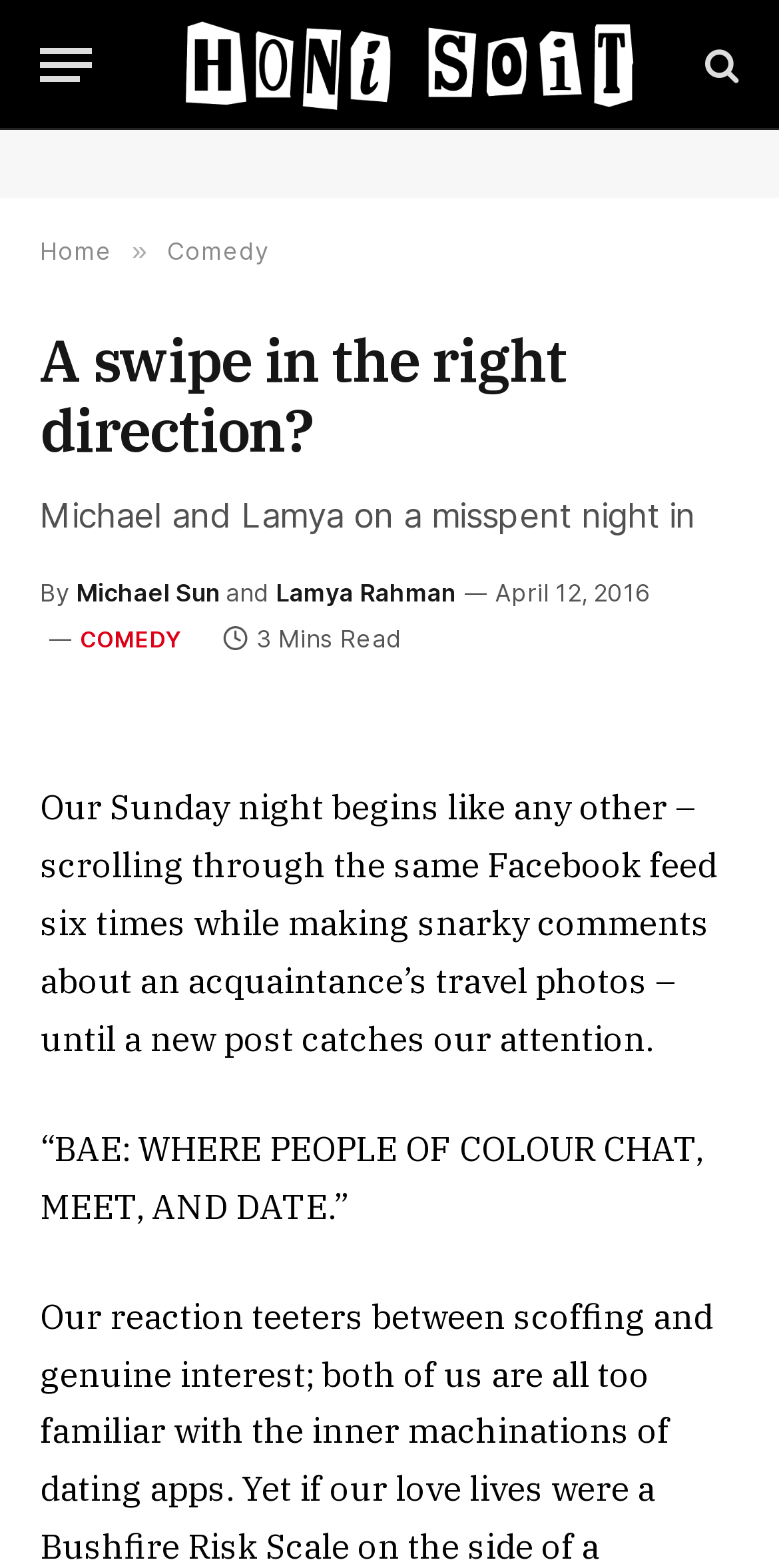Offer a meticulous caption that includes all visible features of the webpage.

The webpage appears to be an article page from Honi Soit, a publication. At the top left, there is a button labeled "Menu". Next to it, there is a link to the Honi Soit homepage, accompanied by an image with the same name. On the top right, there is a link with a search icon.

Below the top section, there is a navigation menu with links to "Home" and "Comedy", separated by a "»" symbol. The main content of the page starts with a heading that reads "A swipe in the right direction?". Below the heading, there is a subheading that says "Michael and Lamya on a misspent night in".

The authors of the article, Michael Sun and Lamya Rahman, are listed below the subheading, along with the date of publication, April 12, 2016. The category of the article, "COMEDY", is also mentioned. The estimated reading time of the article, "3 Mins Read", is displayed nearby.

The main article content starts below, with a paragraph describing a Sunday night scene. The text continues with a quote, "“BAE: WHERE PEOPLE OF COLOUR CHAT, MEET, AND DATE.”", which is likely a key point or title of the article.